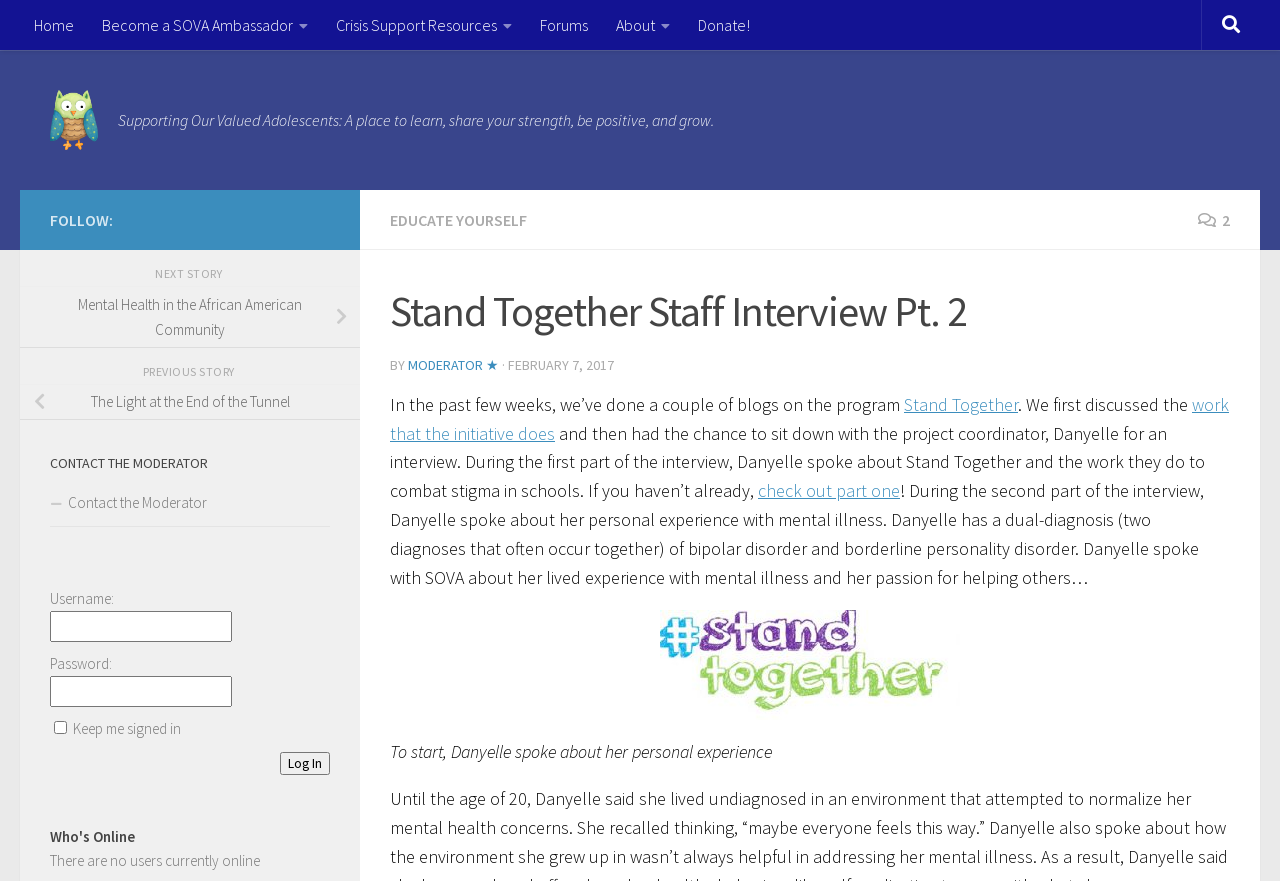Please find the bounding box coordinates (top-left x, top-left y, bottom-right x, bottom-right y) in the screenshot for the UI element described as follows: How Slot Machines Work Online

None